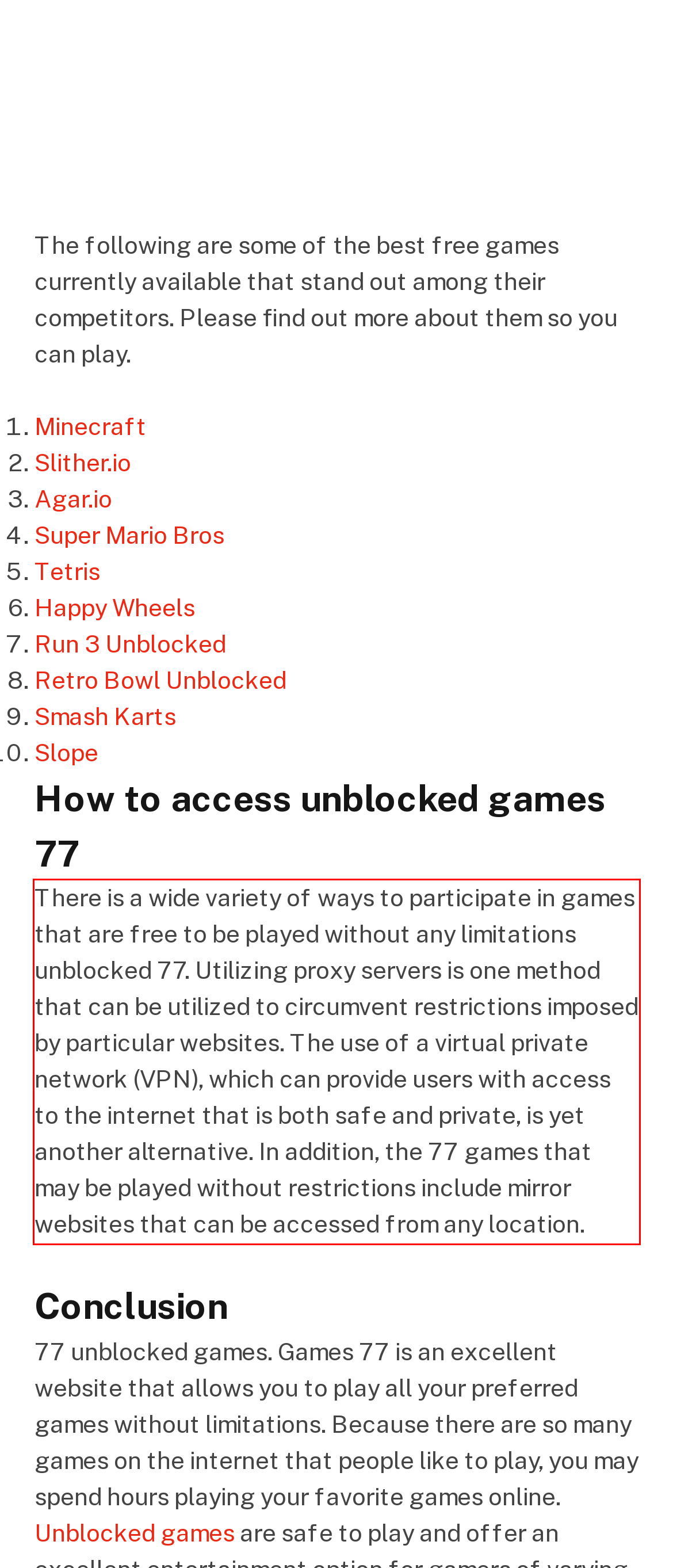You are given a screenshot with a red rectangle. Identify and extract the text within this red bounding box using OCR.

There is a wide variety of ways to participate in games that are free to be played without any limitations unblocked 77. Utilizing proxy servers is one method that can be utilized to circumvent restrictions imposed by particular websites. The use of a virtual private network (VPN), which can provide users with access to the internet that is both safe and private, is yet another alternative. In addition, the 77 games that may be played without restrictions include mirror websites that can be accessed from any location.